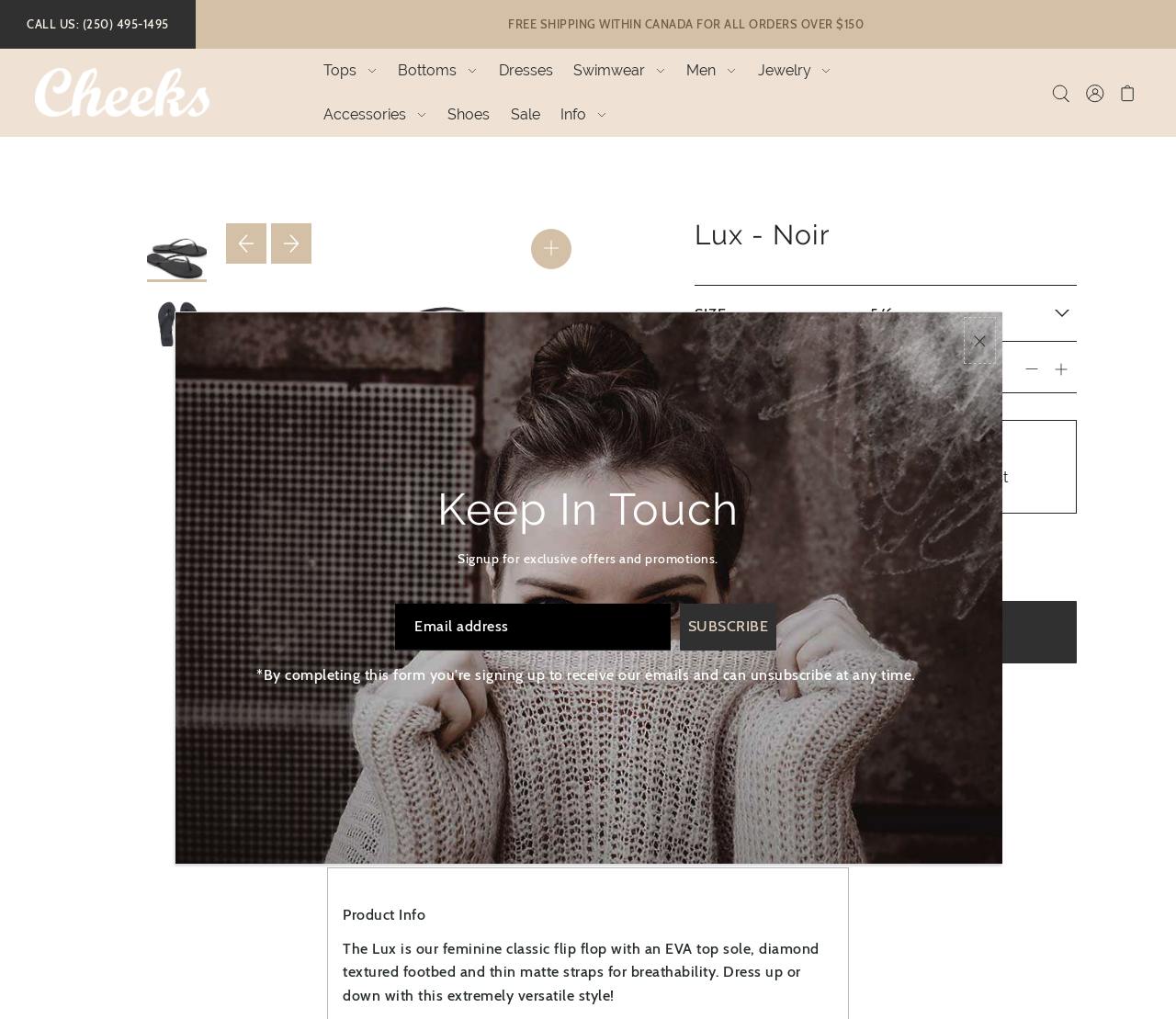What is the material of the Lux shoe sole?
Please provide a comprehensive answer based on the contents of the image.

According to the product description, the Lux shoe has an 'EVA top sole', which suggests that the material of the sole is EVA.